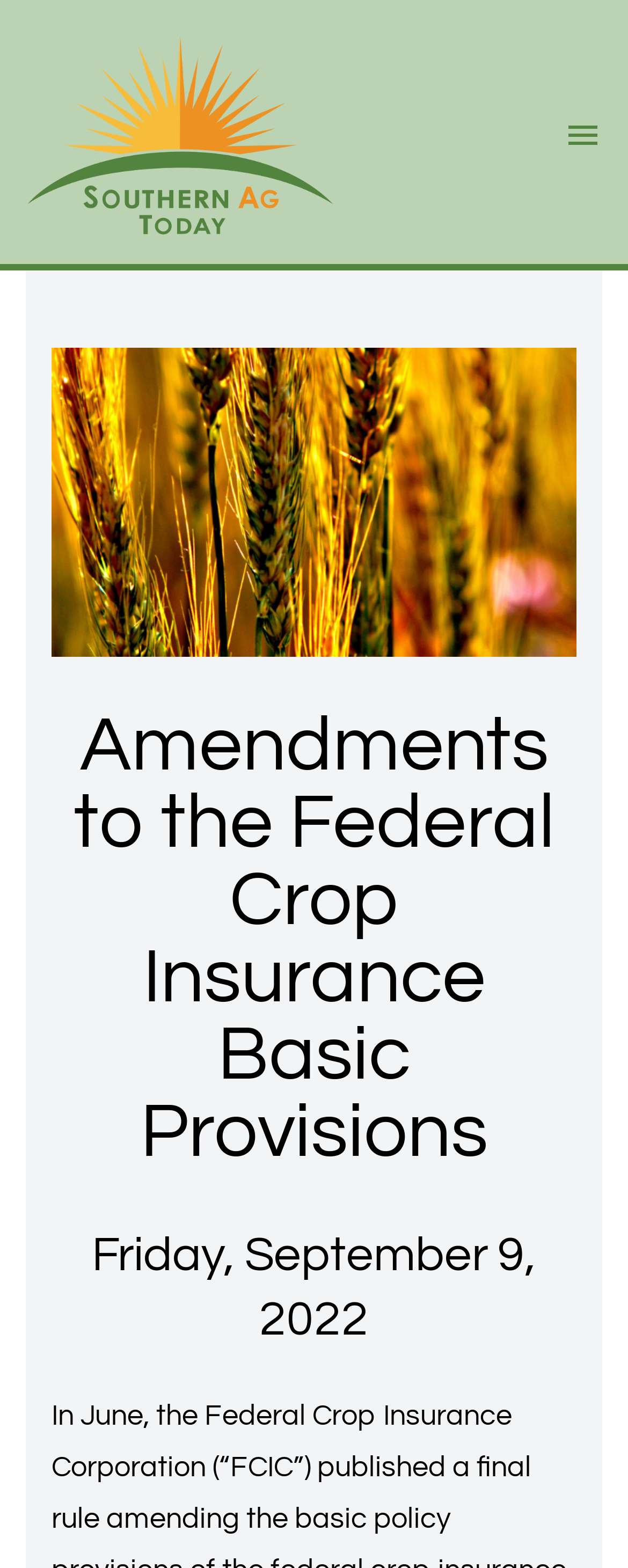Locate the bounding box of the UI element defined by this description: "Open main menu". The coordinates should be given as four float numbers between 0 and 1, formatted as [left, top, right, bottom].

[0.877, 0.066, 0.979, 0.107]